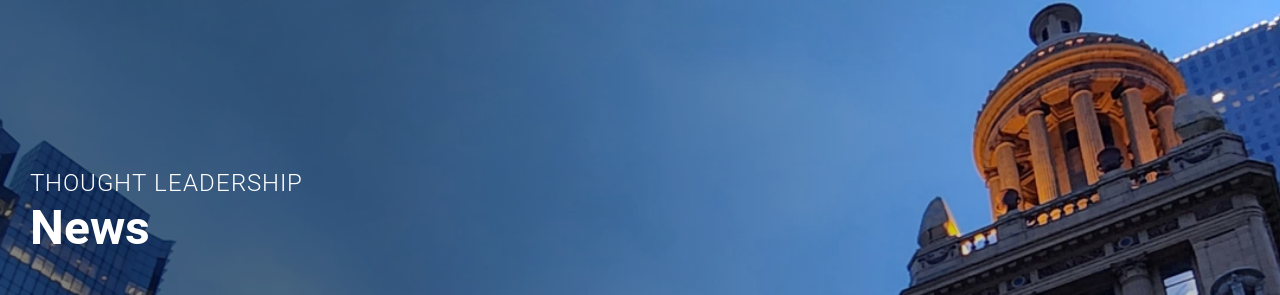What is the context of the image?
Please provide a detailed and comprehensive answer to the question.

The question asks about the context in which the image is being presented. The caption mentions that the phrase 'THOUGHT LEADERSHIP' is prominently displayed, which suggests a professional or corporate setting. This is further reinforced by the presence of the word 'News' below, indicating a focus on current events or updates, which is often relevant in a corporate or professional context.